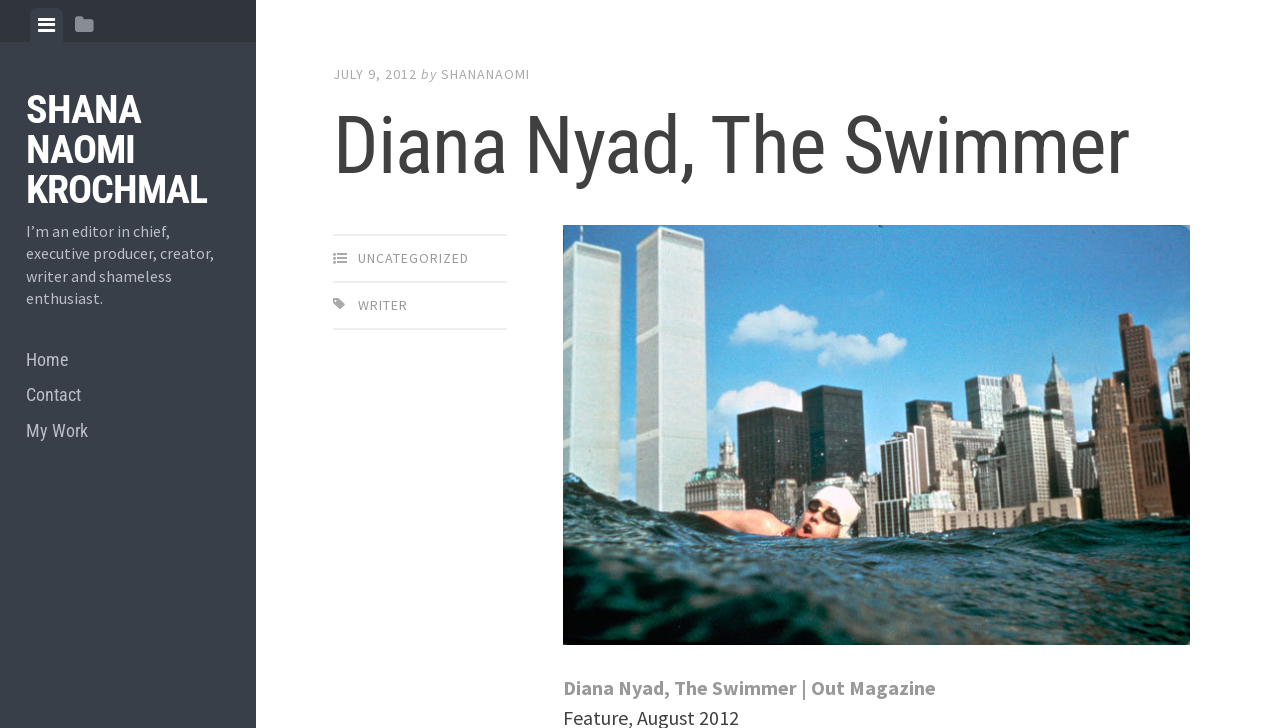Kindly determine the bounding box coordinates for the area that needs to be clicked to execute this instruction: "Go to Contact page".

[0.02, 0.518, 0.18, 0.567]